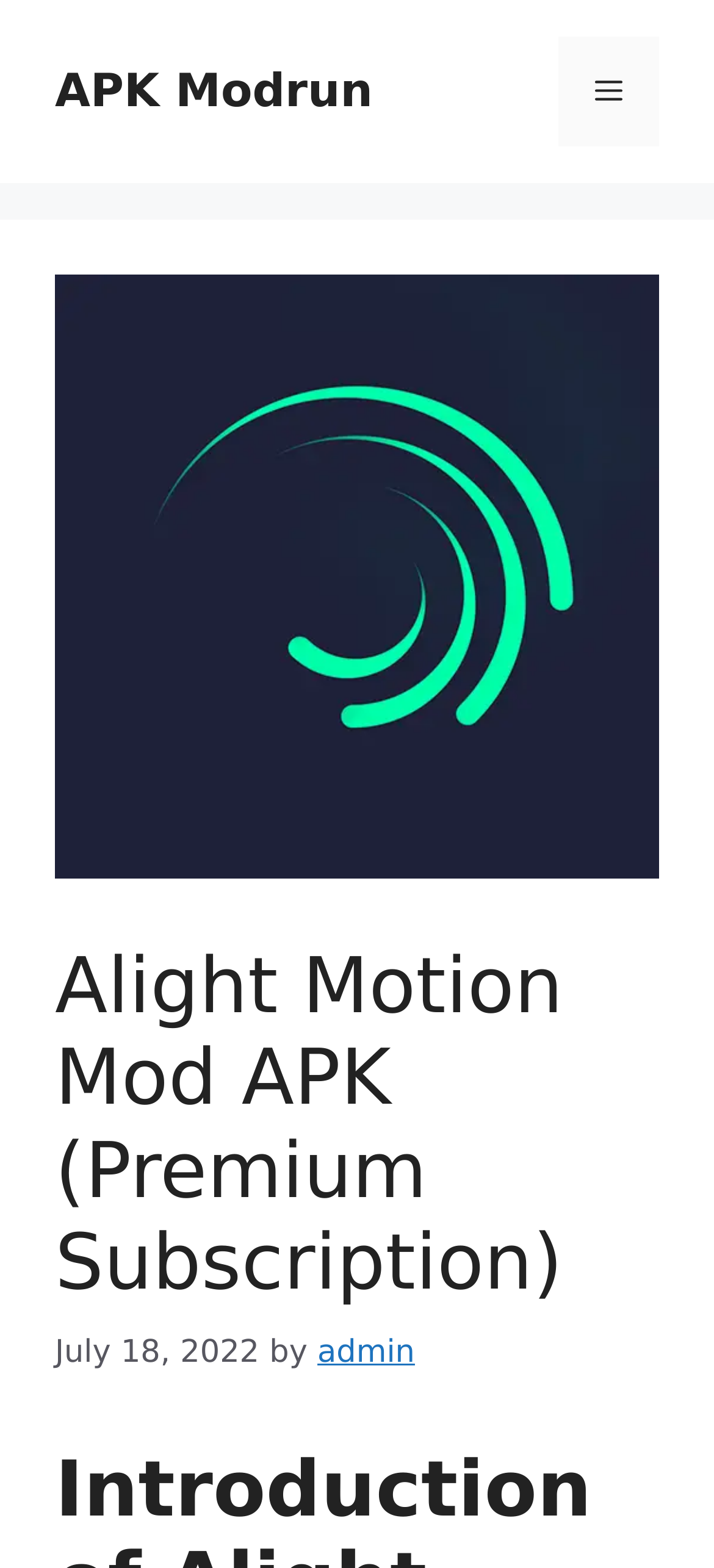What is the position of the navigation element?
Give a comprehensive and detailed explanation for the question.

I determined the answer by comparing the y1 and y2 coordinates of the navigation element with the other elements, and found that it is located at the top right of the webpage.